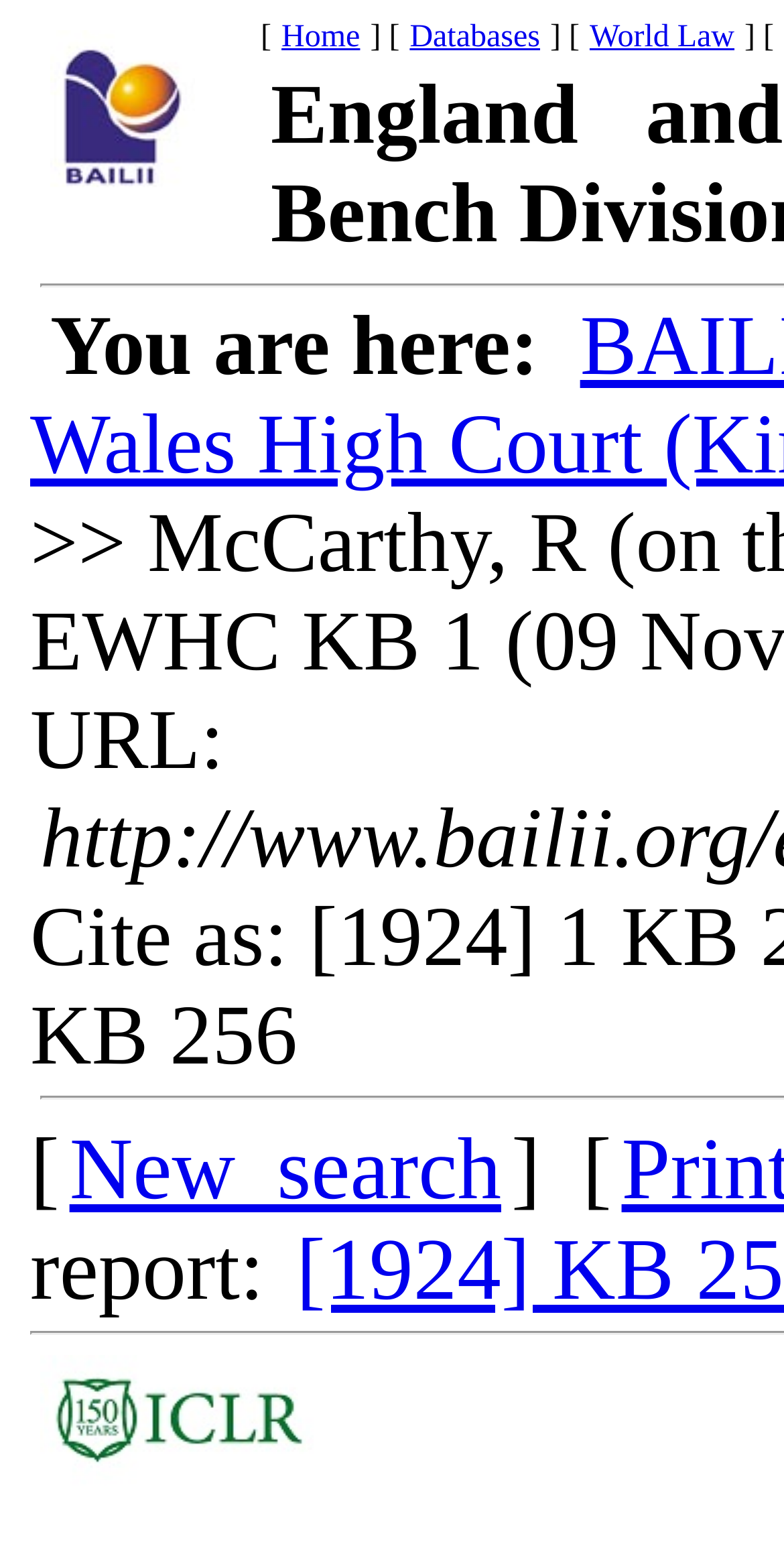Please provide the main heading of the webpage content.

England and Wales High Court (King's Bench Division) Decisions